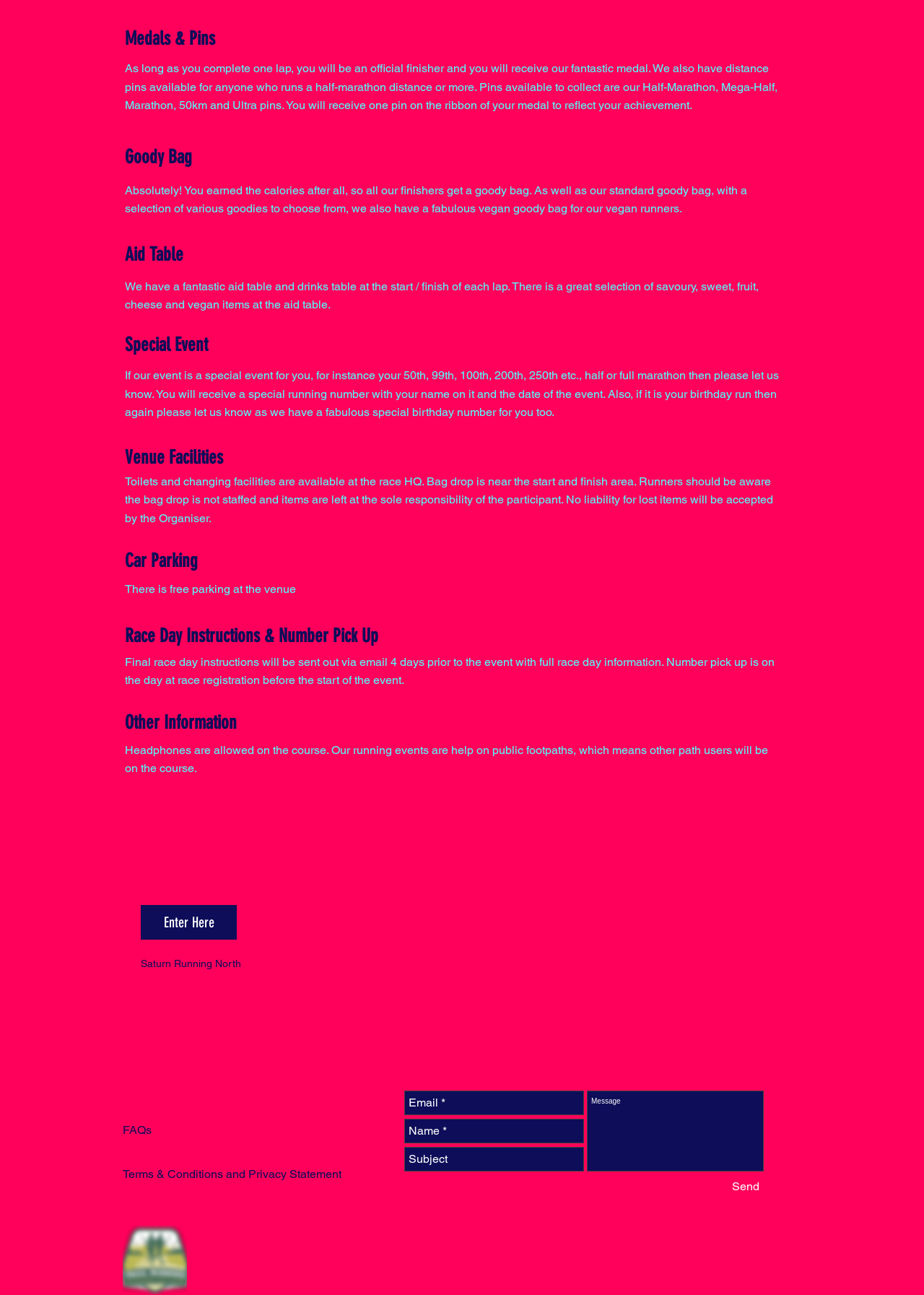What is available at the aid table?
Based on the image, answer the question with a single word or brief phrase.

Savoury, sweet, fruit, cheese, and vegan items